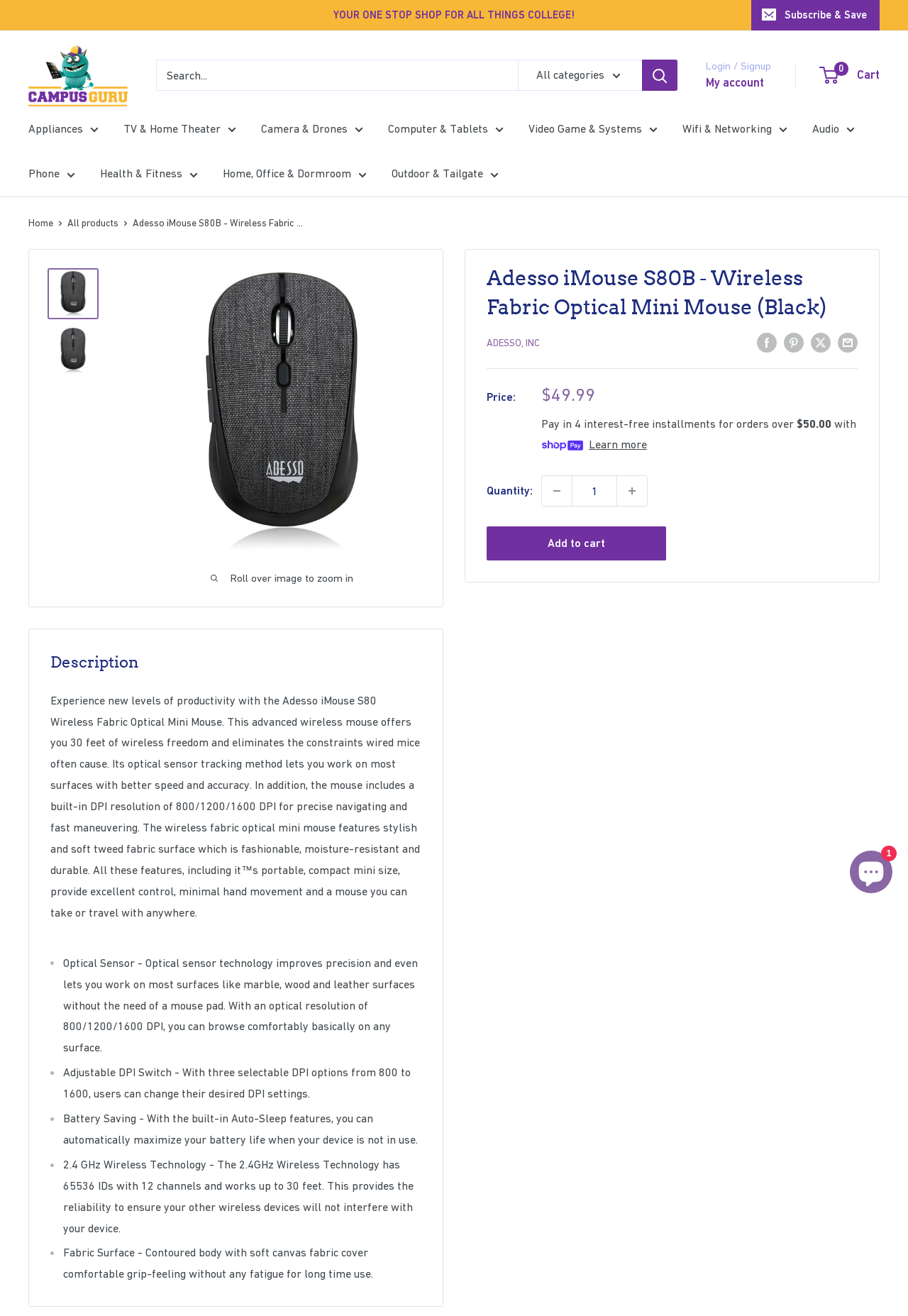Identify the coordinates of the bounding box for the element that must be clicked to accomplish the instruction: "Add to cart".

[0.536, 0.4, 0.733, 0.426]